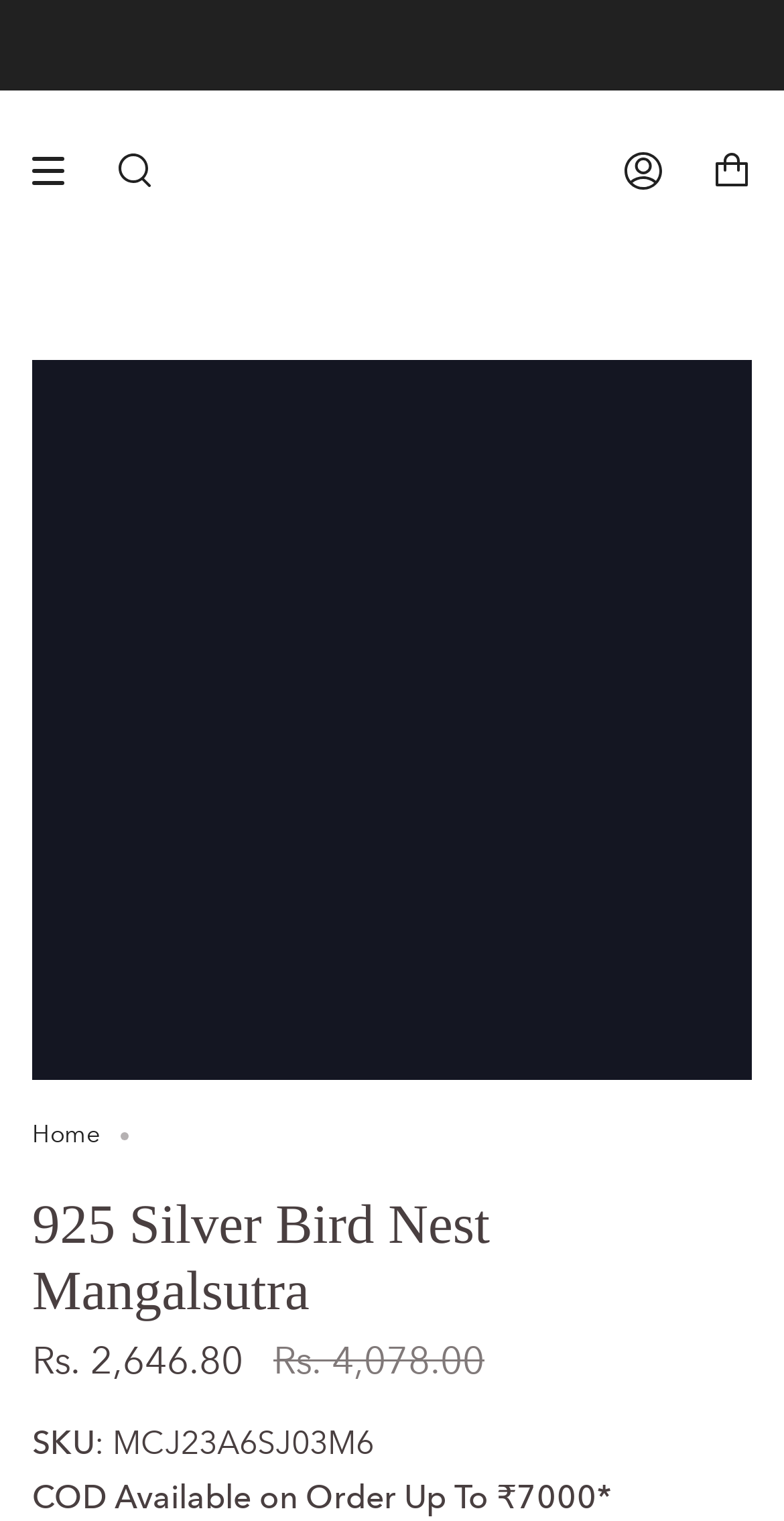Extract the bounding box for the UI element that matches this description: "Account".

[0.795, 0.059, 0.846, 0.167]